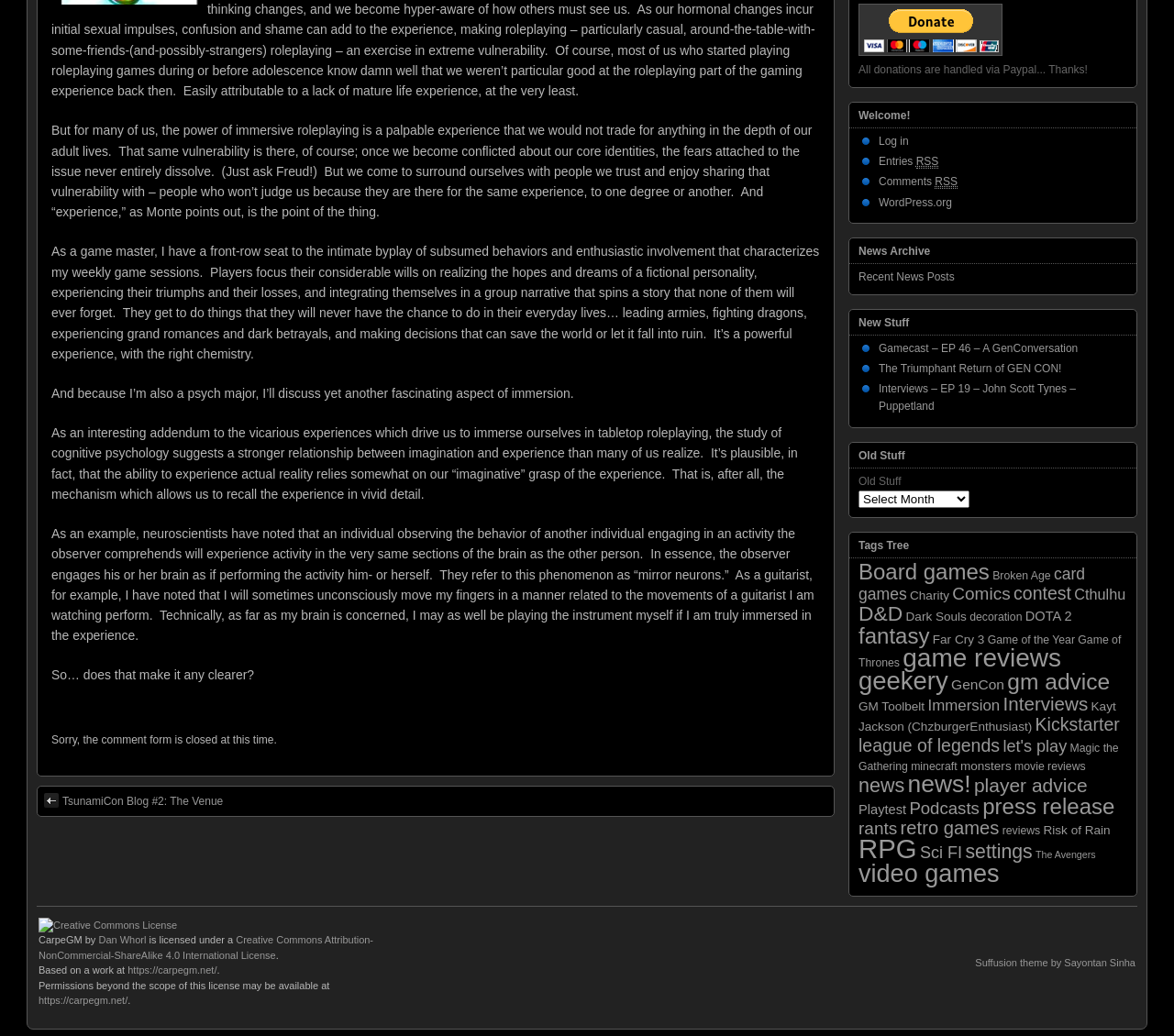Extract the bounding box coordinates for the UI element described by the text: "Suffusion theme by Sayontan Sinha". The coordinates should be in the form of [left, top, right, bottom] with values between 0 and 1.

[0.831, 0.924, 0.967, 0.935]